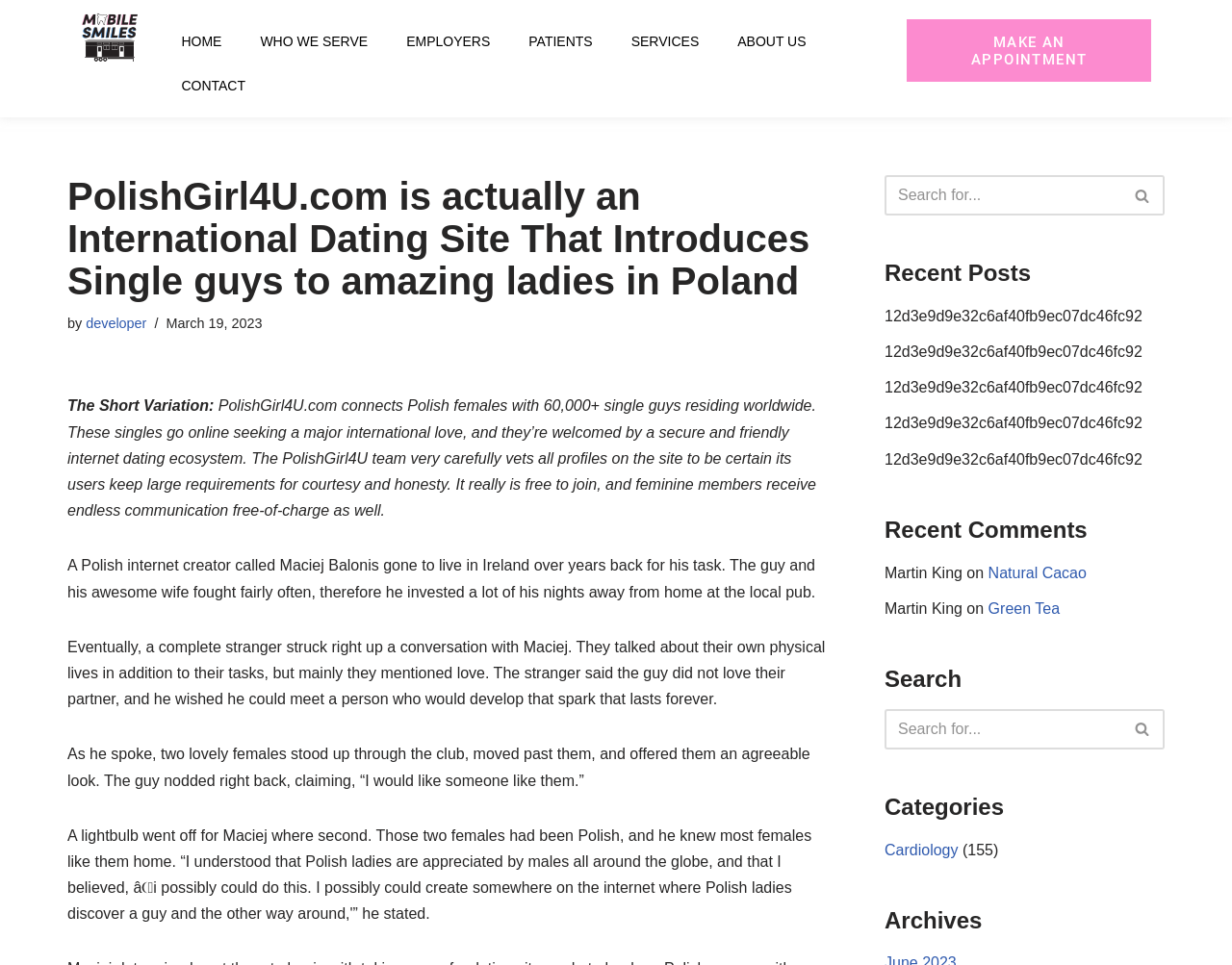Produce an elaborate caption capturing the essence of the webpage.

This webpage is an international dating site that connects Polish females with single guys worldwide. At the top left corner, there is a link to skip to the content. Below it, there are several links to navigate to different sections of the site, including "HOME", "WHO WE SERVE", "EMPLOYERS", "PATIENTS", "SERVICES", "ABOUT US", and "CONTACT". 

On the top right corner, there is a link to "MAKE AN APPOINTMENT". Below the navigation links, there is a heading that repeats the title of the webpage. Next to it, there is a mention of the developer of the site. 

The main content of the webpage is divided into several sections. The first section describes the purpose of the site, which is to connect Polish females with single guys worldwide. It also mentions that the site has a secure and friendly internet dating ecosystem. 

Below this section, there is a story about a Polish internet creator who moved to Ireland and met a stranger at a pub. The stranger talked about his unhappy marriage and wished to meet someone who would bring him lasting love. 

On the right side of the webpage, there is a search bar with a search button and a small icon. Below it, there are several links to recent posts, each with a similar title. Further down, there are sections for recent comments, search, and categories. The categories section has a link to "Cardiology" with a number of posts in parentheses. 

At the bottom of the webpage, there is an archives section. Throughout the webpage, there are no images except for two small icons in the search bars.